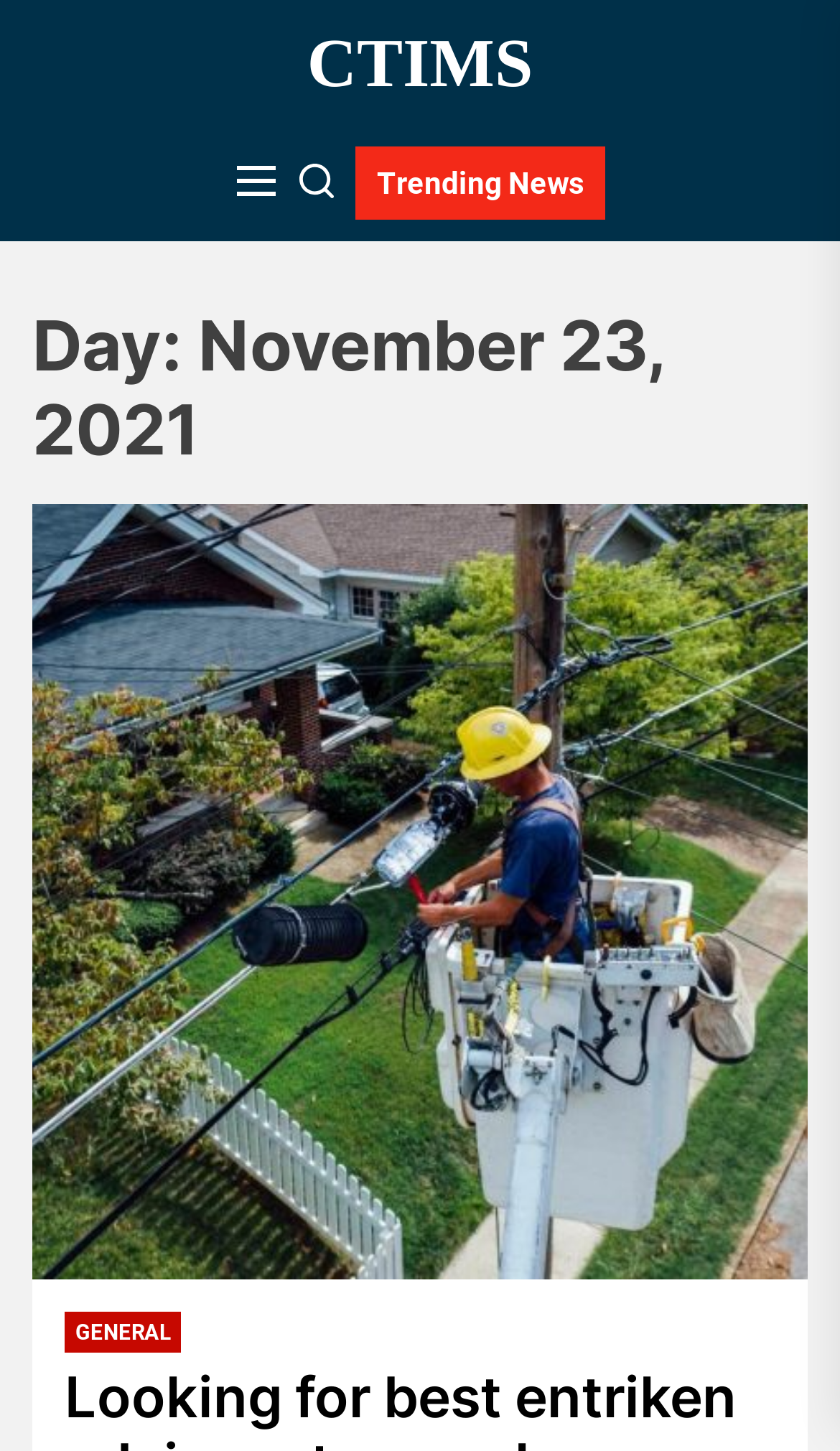Predict the bounding box coordinates for the UI element described as: "General". The coordinates should be four float numbers between 0 and 1, presented as [left, top, right, bottom].

[0.077, 0.904, 0.215, 0.932]